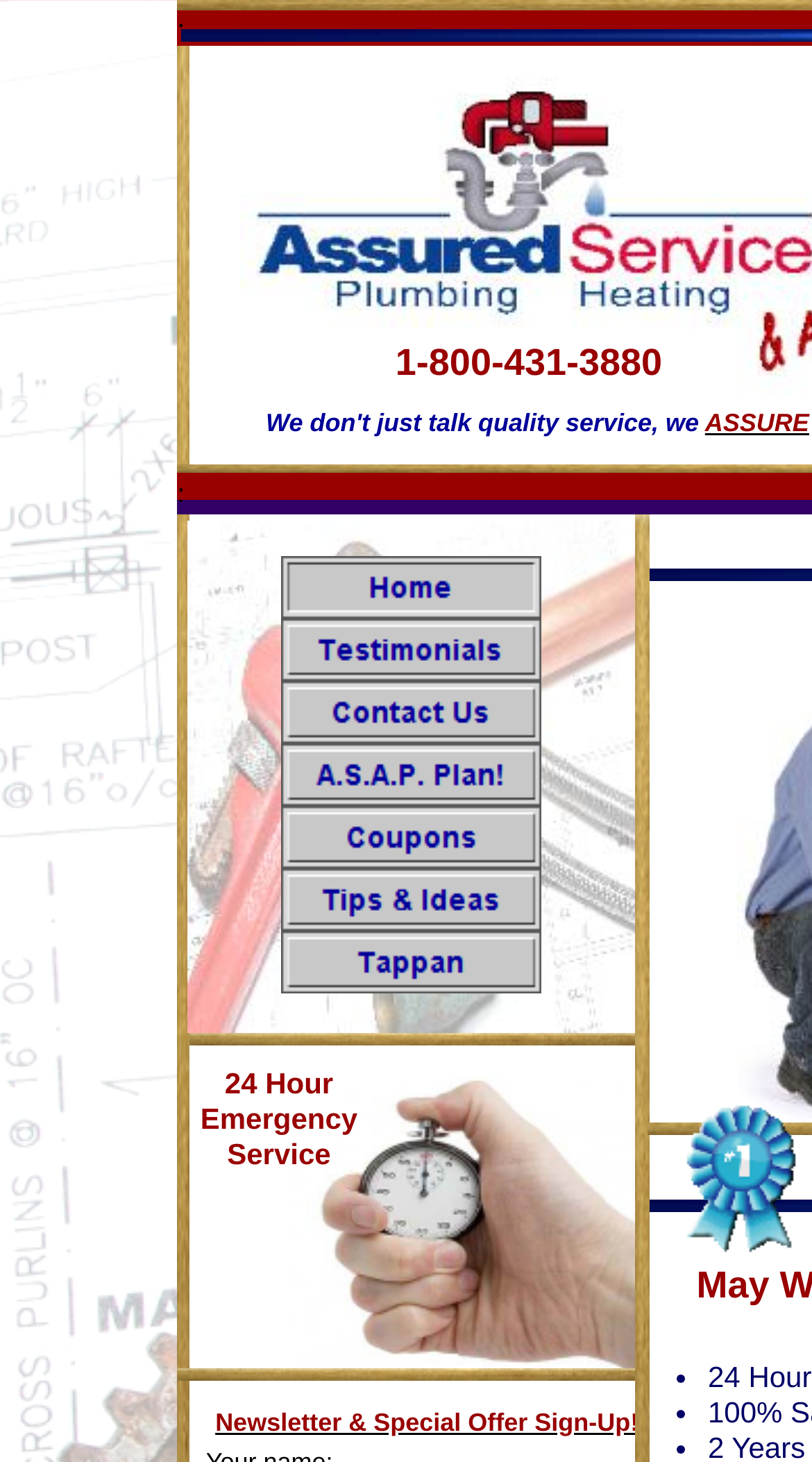Utilize the information from the image to answer the question in detail:
What is the main focus of the company?

I deduced the main focus of the company by considering the meta description, which mentions 'customer service' as a key aspect of the company. This suggests that the company prioritizes customer satisfaction and support.